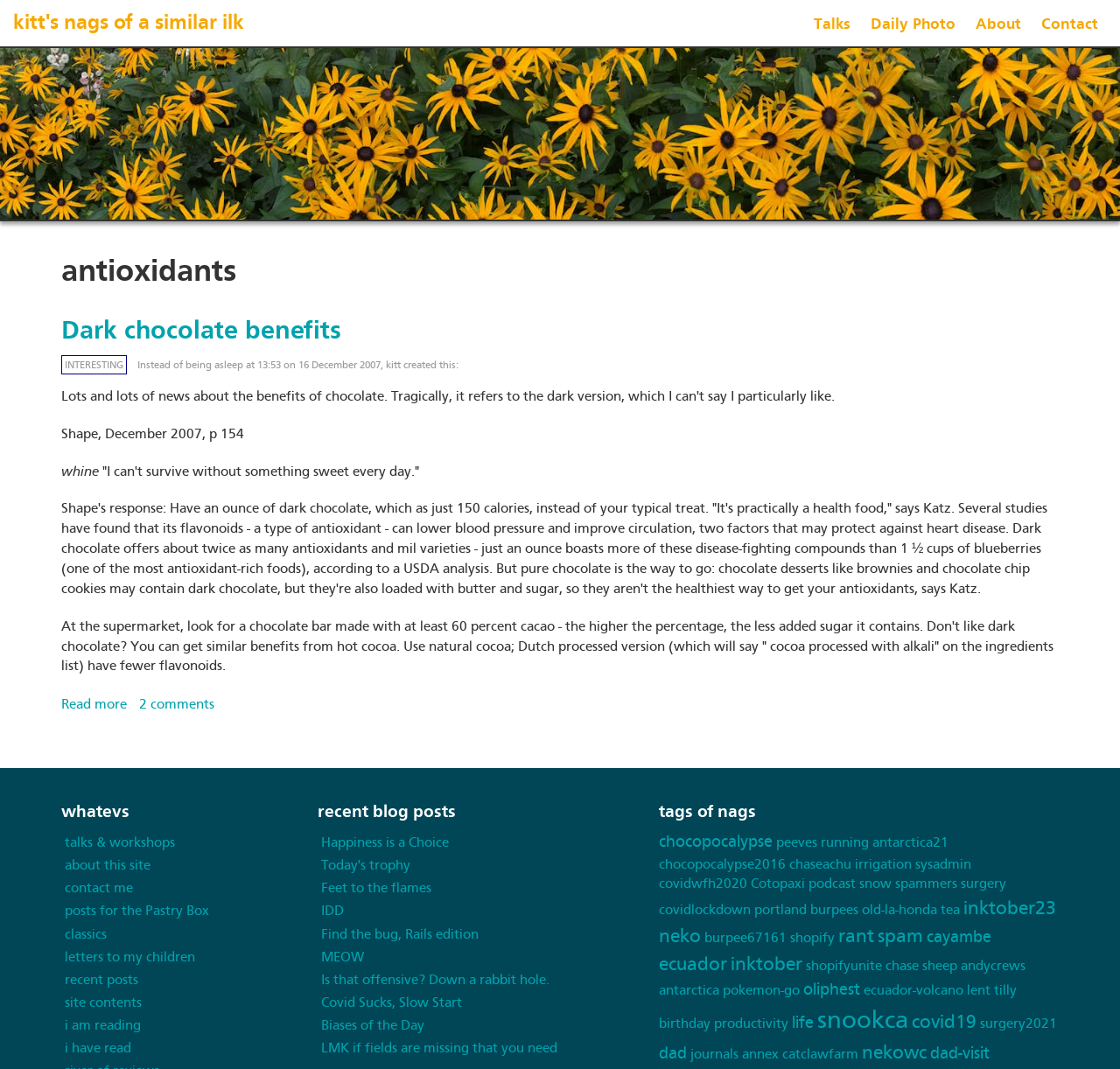What is the name of the author of the blog?
Answer the question in a detailed and comprehensive manner.

The webpage has a text 'kitt created this:' which suggests that the author of the blog is kitt.